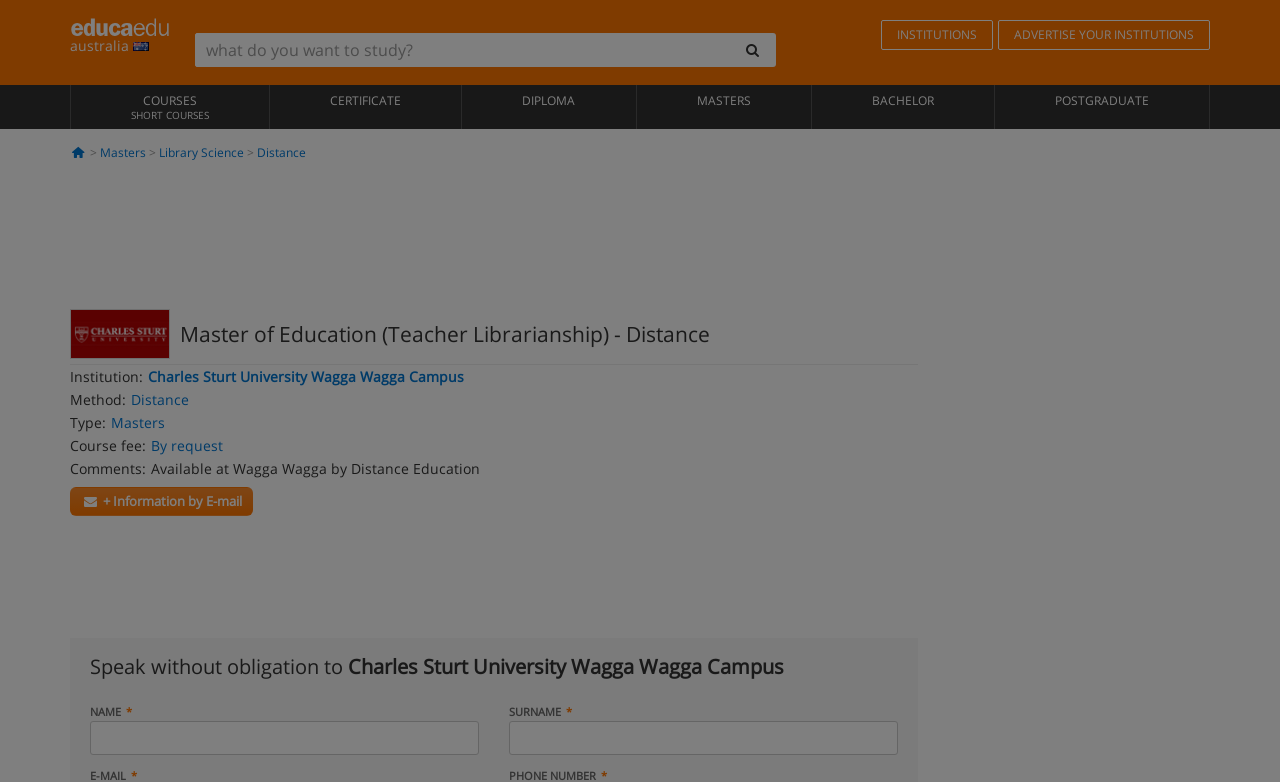Can you determine the main header of this webpage?

Master of Education (Teacher Librarianship) - Distance